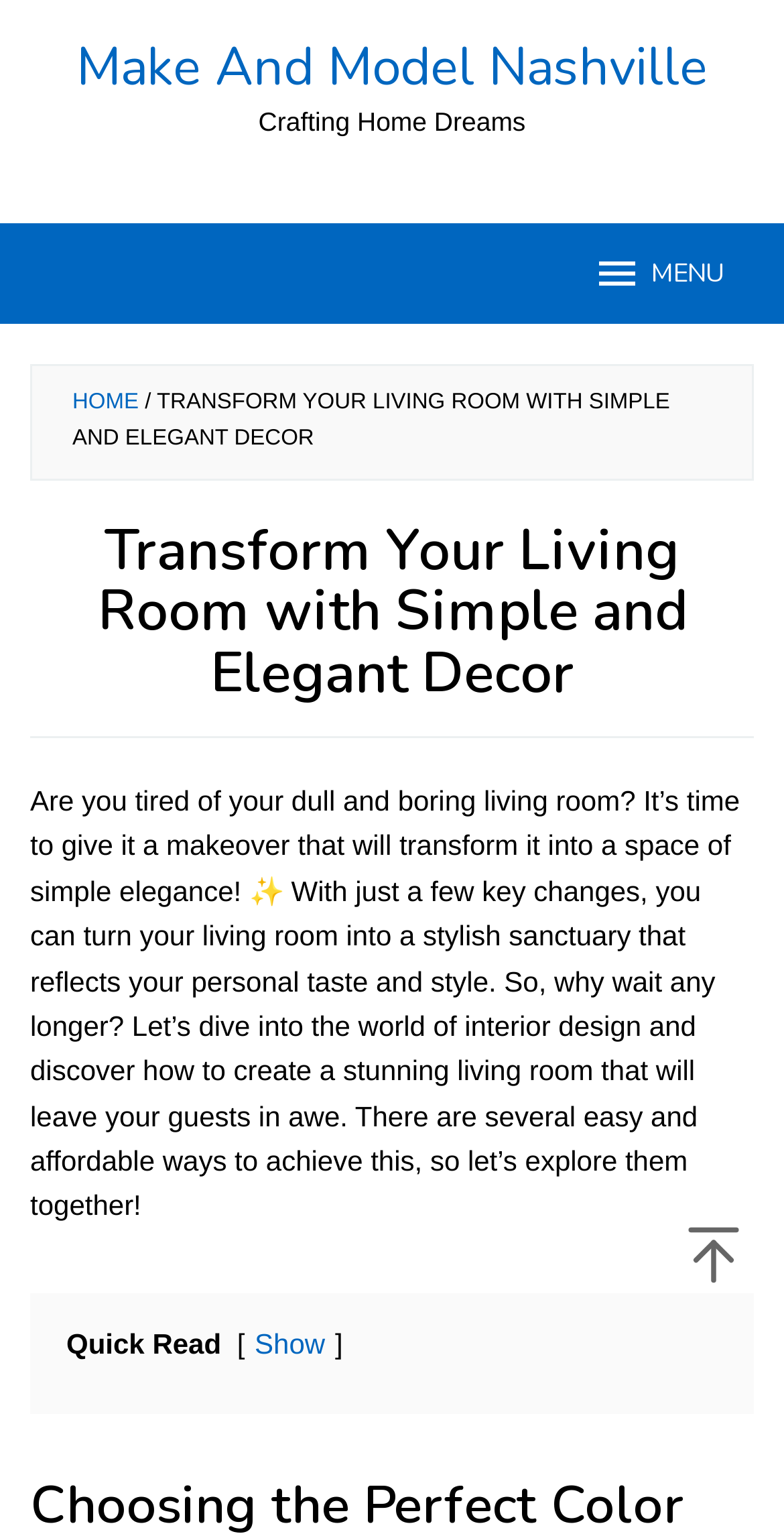What is the main topic of the article?
Look at the image and respond with a one-word or short phrase answer.

Transforming a living room